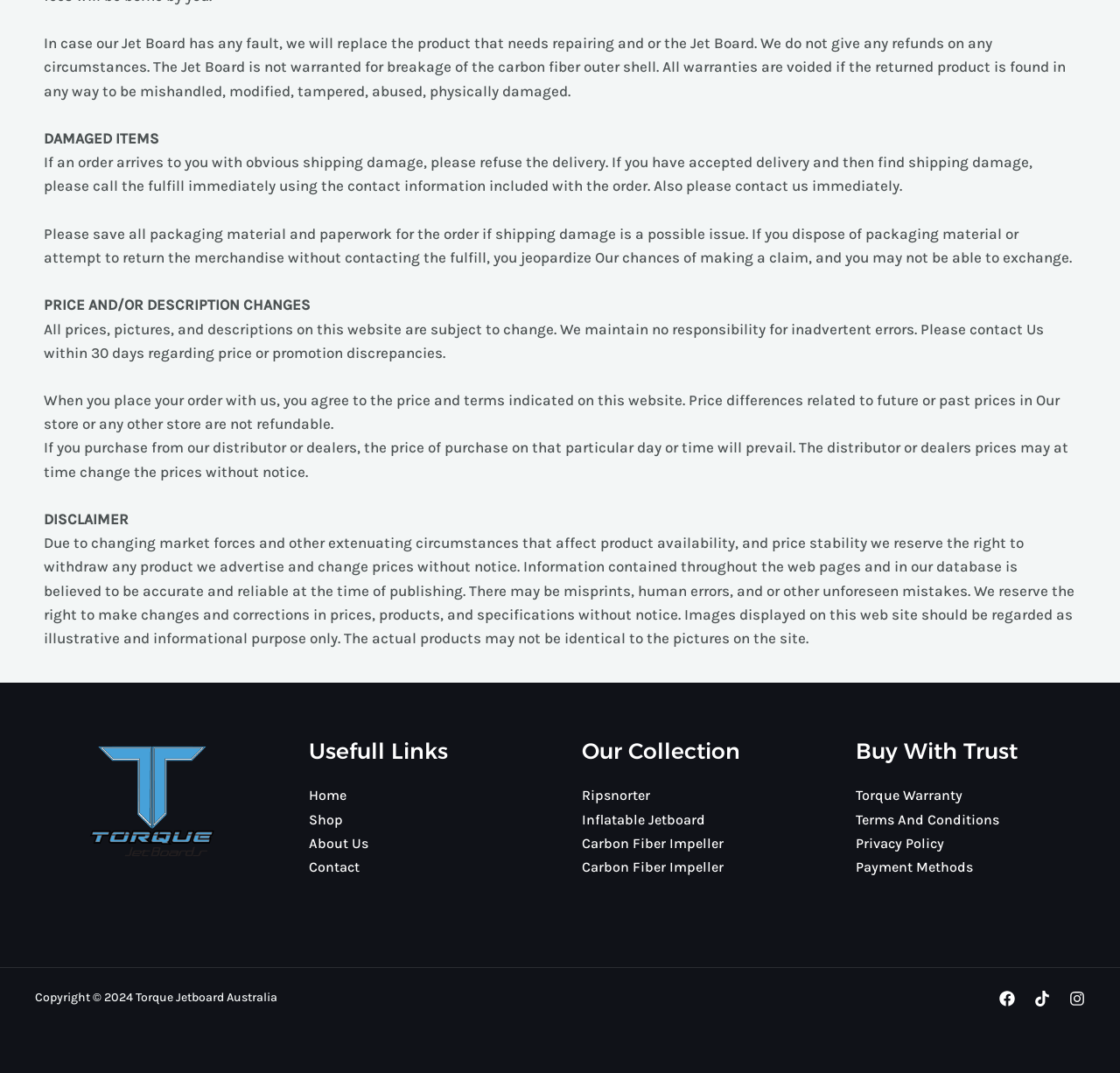Determine the bounding box for the described HTML element: "Support Team". Ensure the coordinates are four float numbers between 0 and 1 in the format [left, top, right, bottom].

None